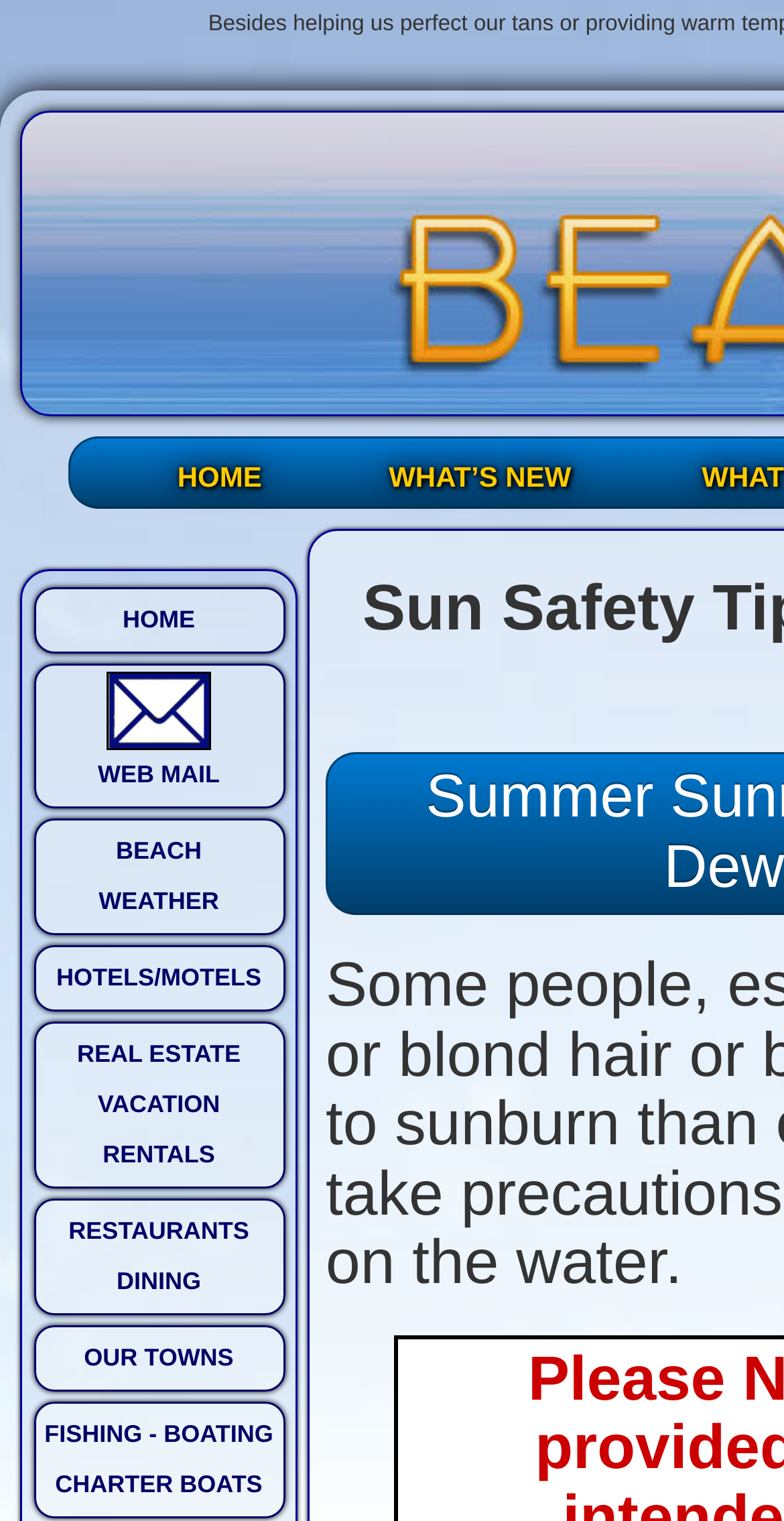Is there an image in the WEB MAIL link?
Please provide a single word or phrase as your answer based on the image.

Yes